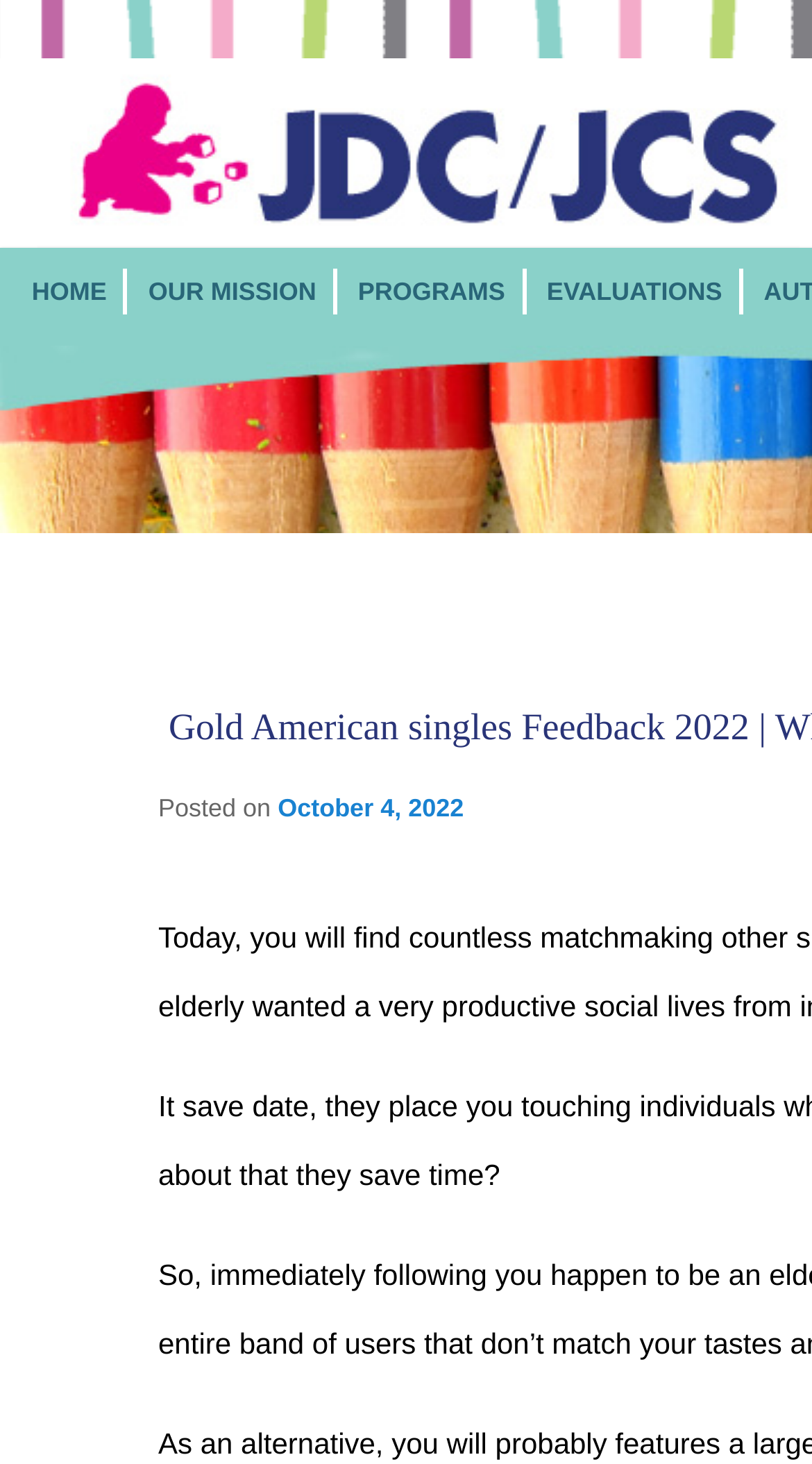Given the description of the UI element: "alt="jackson child"", predict the bounding box coordinates in the form of [left, top, right, bottom], with each value being a float between 0 and 1.

[0.046, 0.04, 0.985, 0.169]